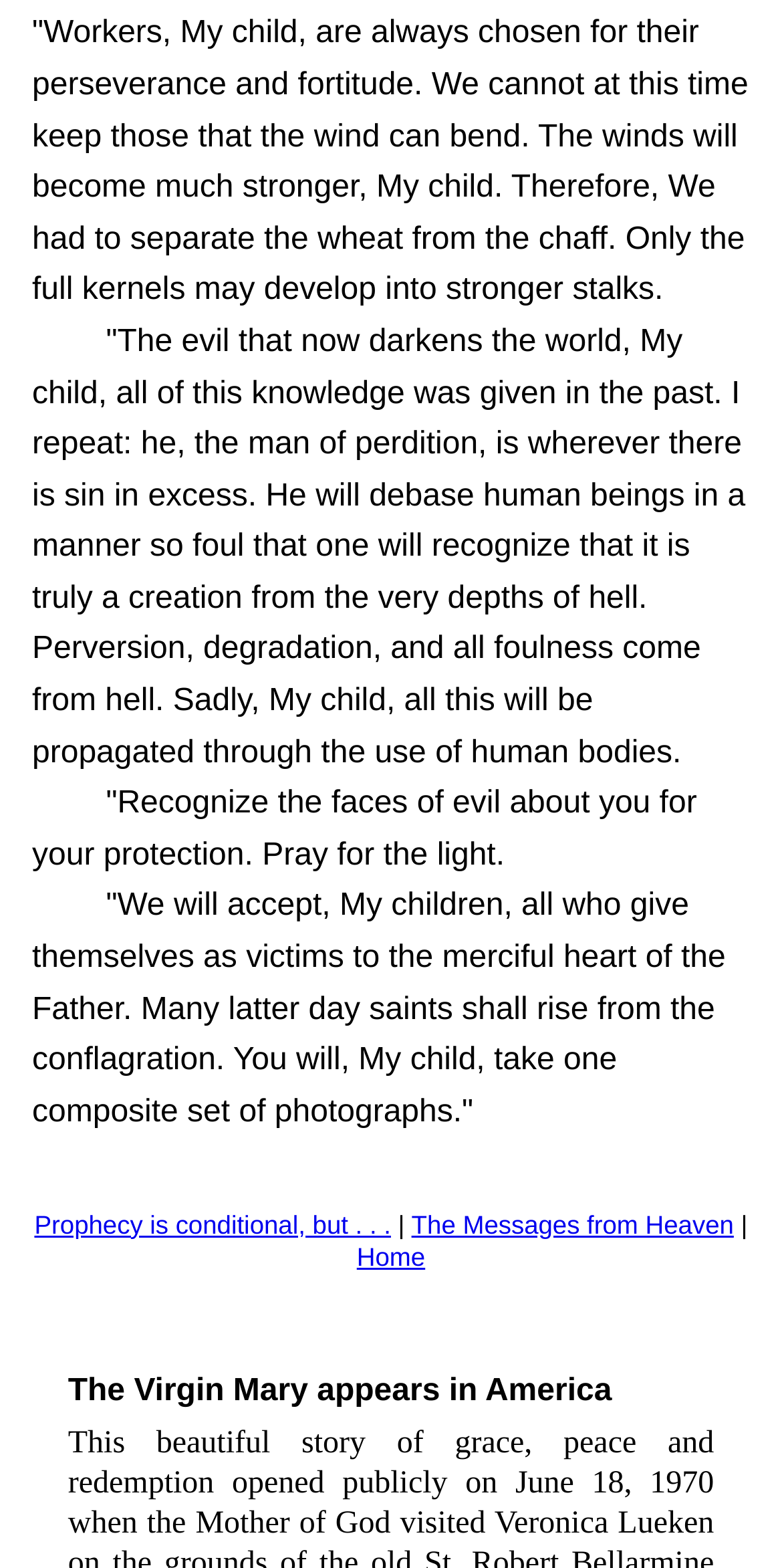What is the main topic of the webpage?
Please give a detailed and thorough answer to the question, covering all relevant points.

Based on the static text elements on the webpage, it appears to be a religious webpage discussing prophecy and messages from heaven. The text elements contain quotes and messages that seem to be from a religious figure or entity.